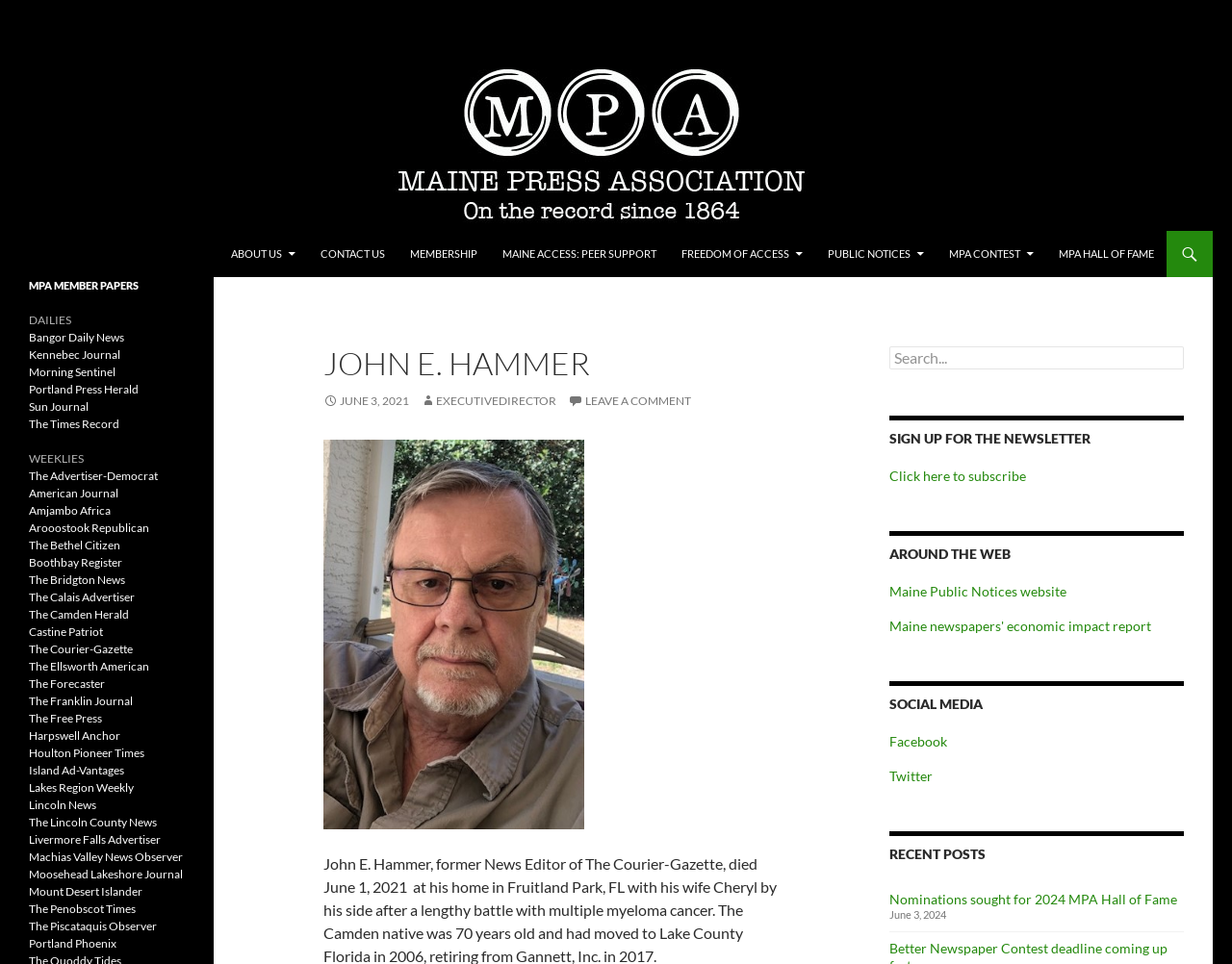Locate the bounding box coordinates of the clickable region to complete the following instruction: "Search for something."

None